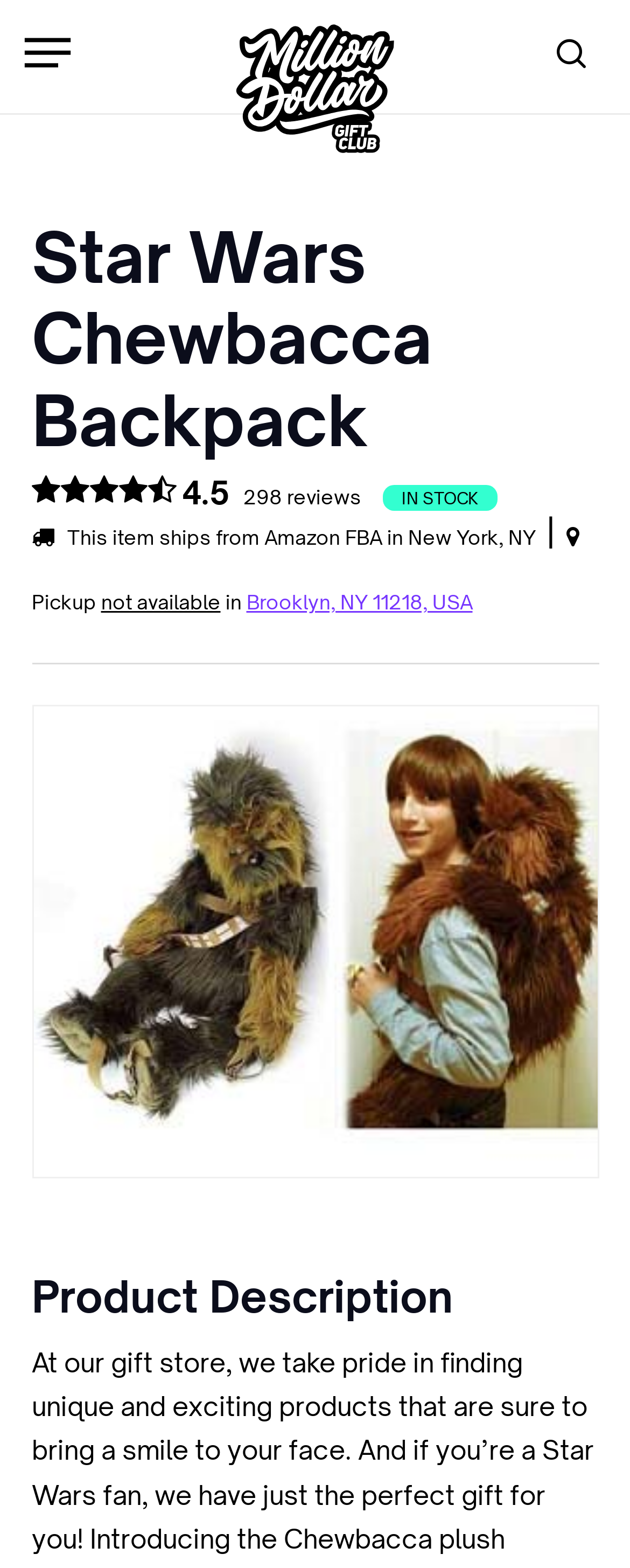Given the content of the image, can you provide a detailed answer to the question?
Is the product in stock?

I determined the answer by looking at the static text element with the text 'IN STOCK' which indicates that the product is available.